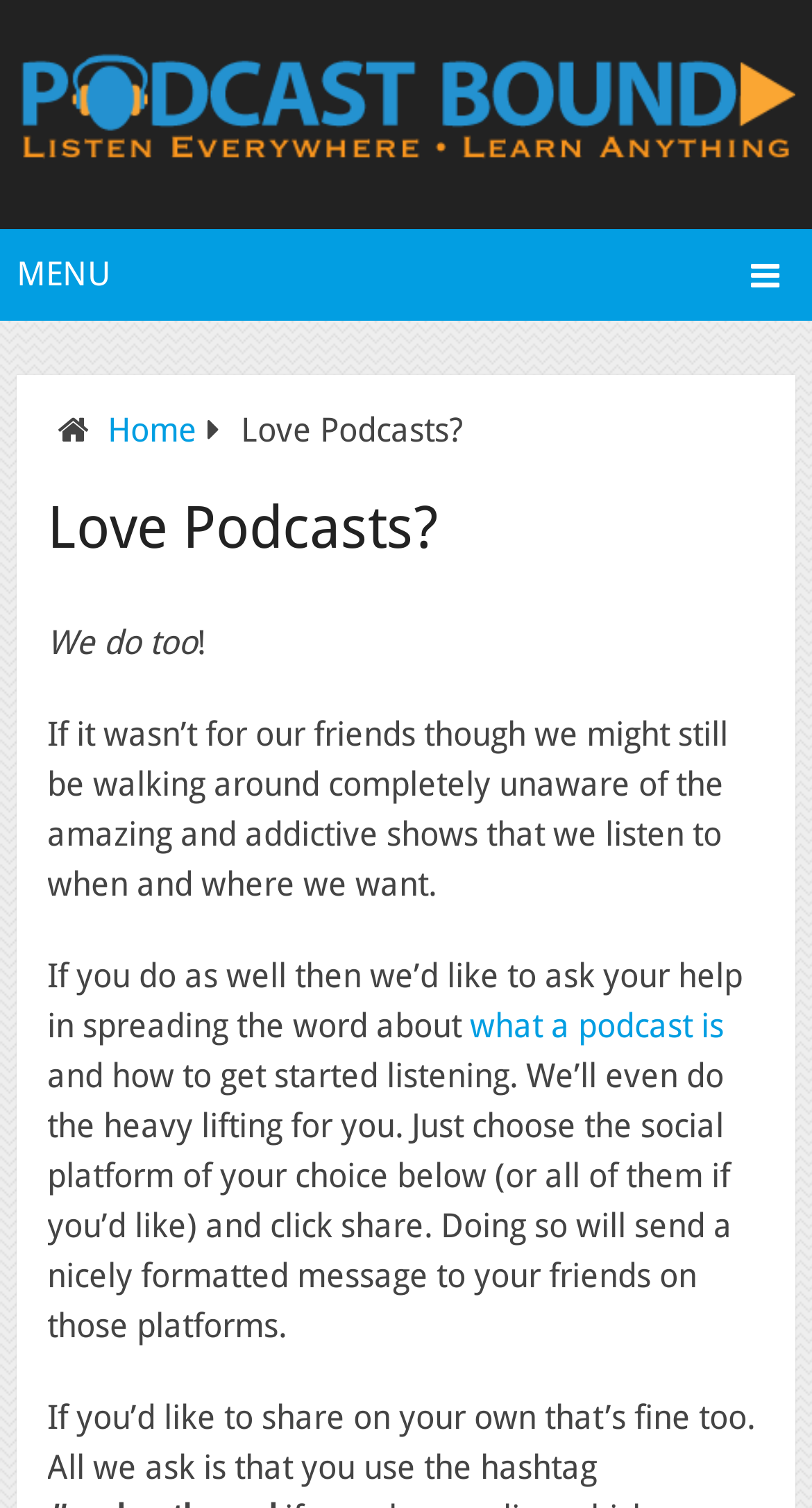Refer to the screenshot and answer the following question in detail:
What is the purpose of the website?

The purpose of the website can be inferred from the text 'If you do as well then we’d like to ask your help in spreading the word about what a podcast is and how to get started listening.' This suggests that the website is intended to promote and educate people about podcasts.